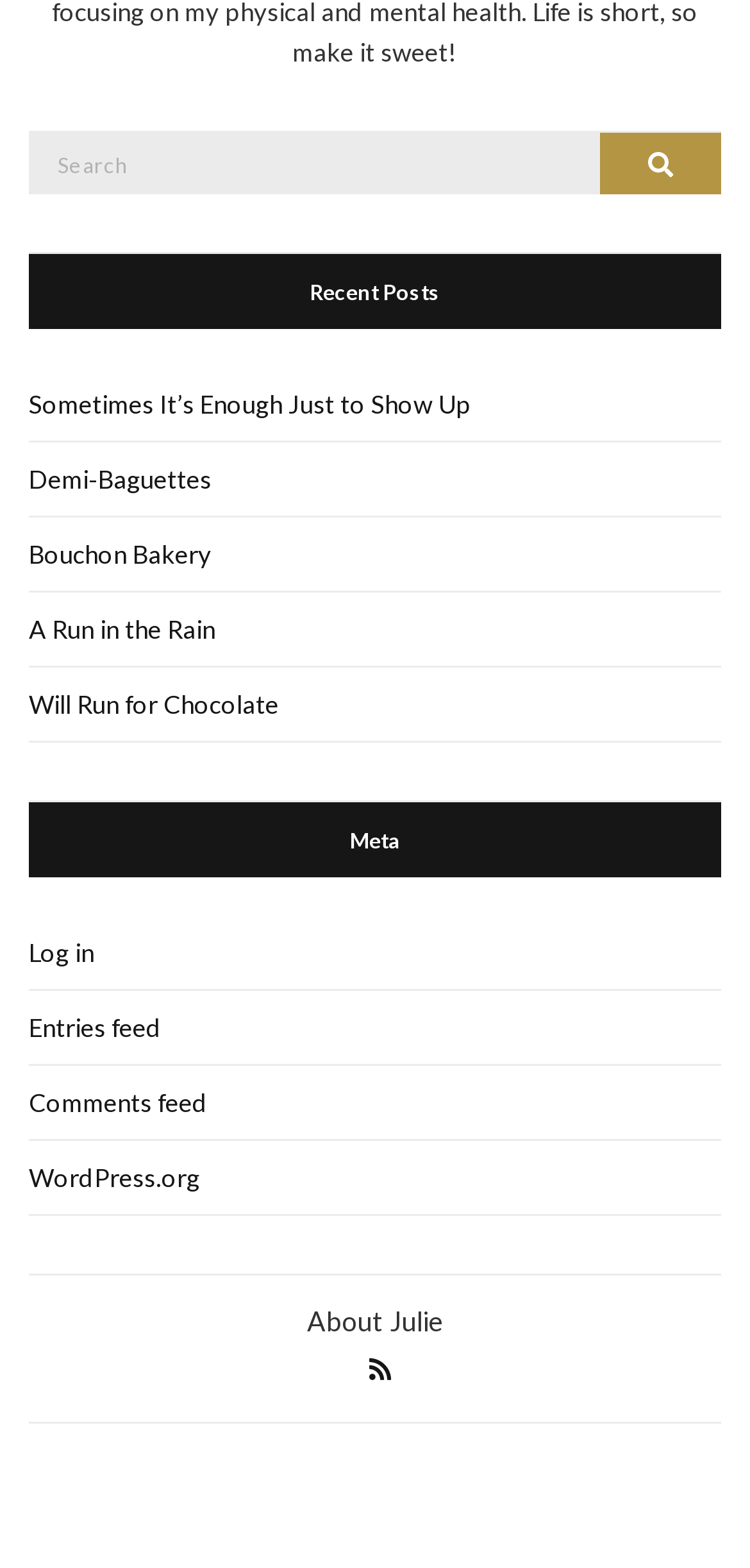What is the purpose of the search bar?
Can you provide a detailed and comprehensive answer to the question?

The search bar is located at the top of the webpage with a label 'Search for:' and a button with a search icon. This suggests that the search bar is intended for users to search for specific posts or content within the website.